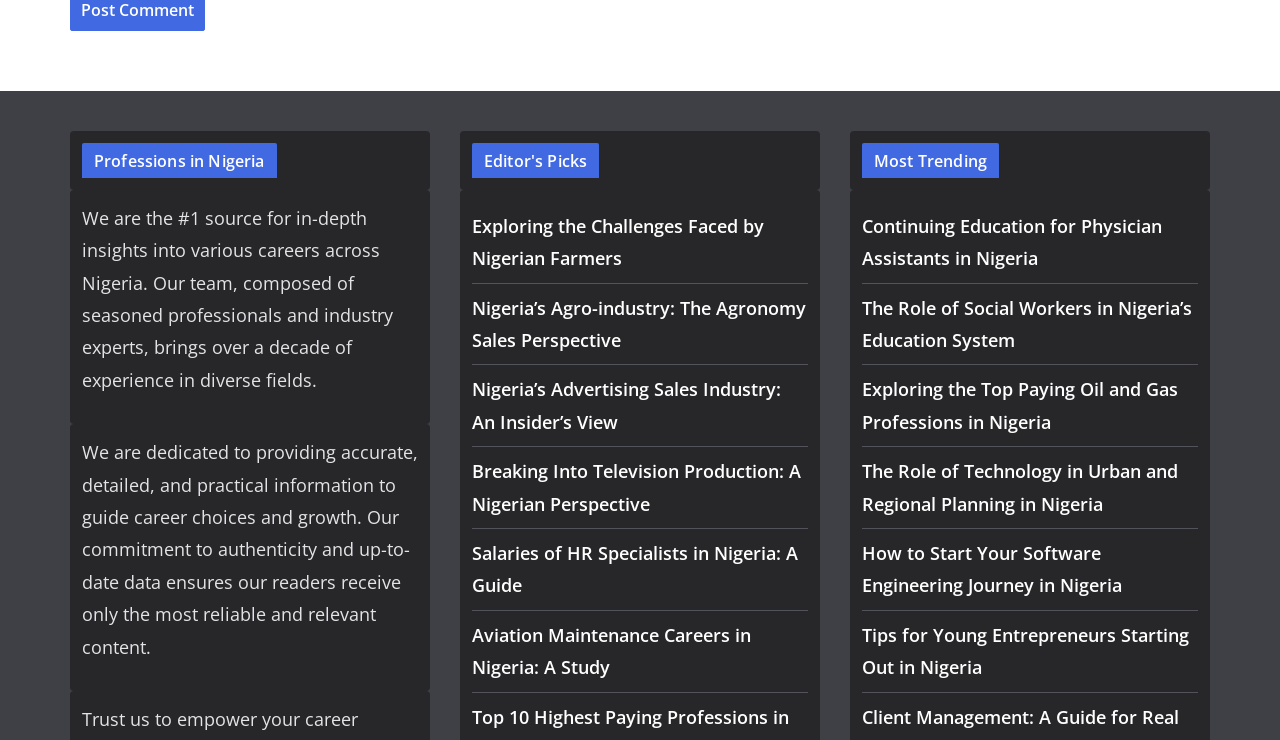What is the main topic of this website?
Based on the image content, provide your answer in one word or a short phrase.

Professions in Nigeria